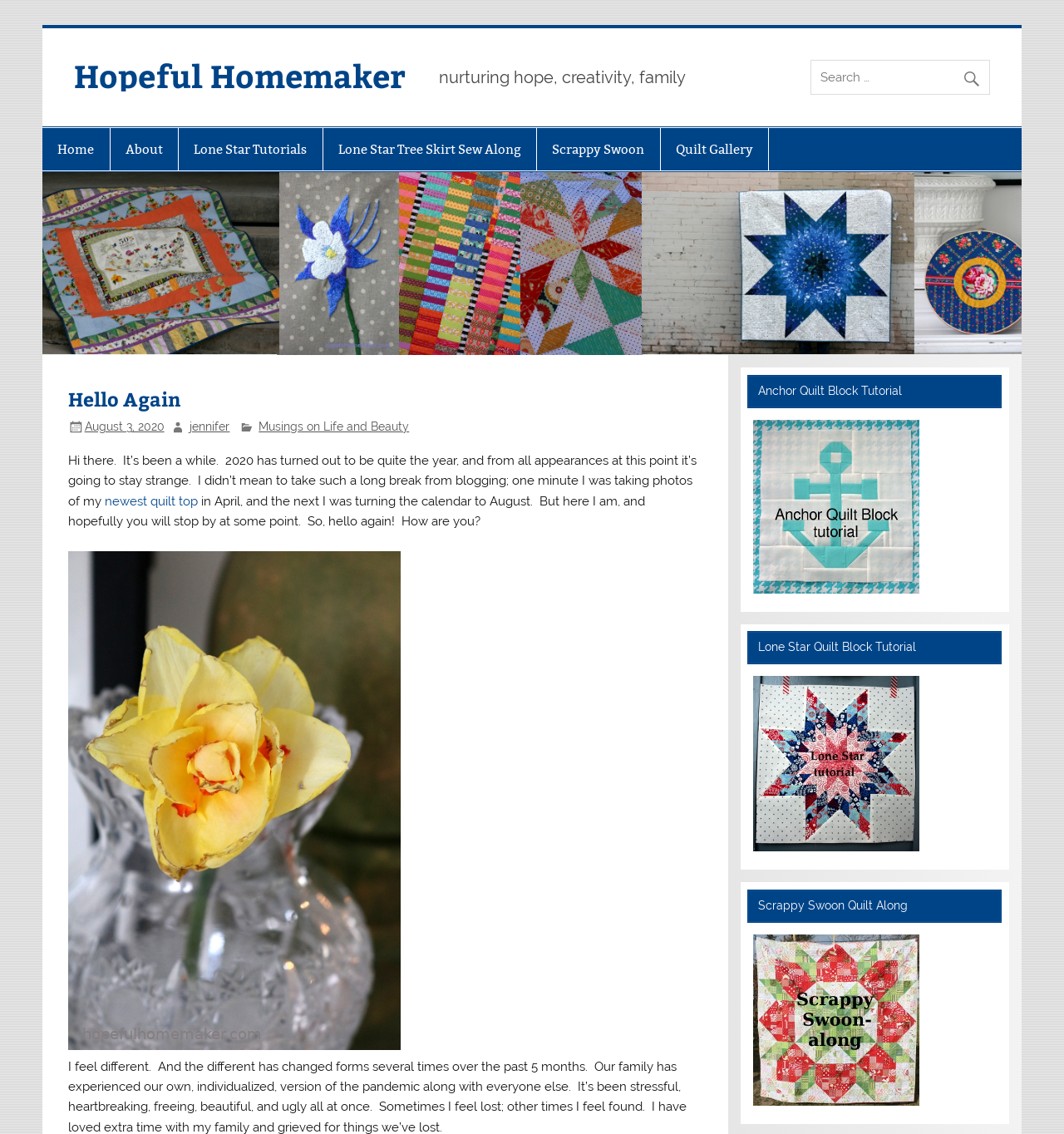Provide the bounding box coordinates of the UI element that matches the description: "alt="lone star quilt block tutorial"".

[0.708, 0.741, 0.864, 0.754]